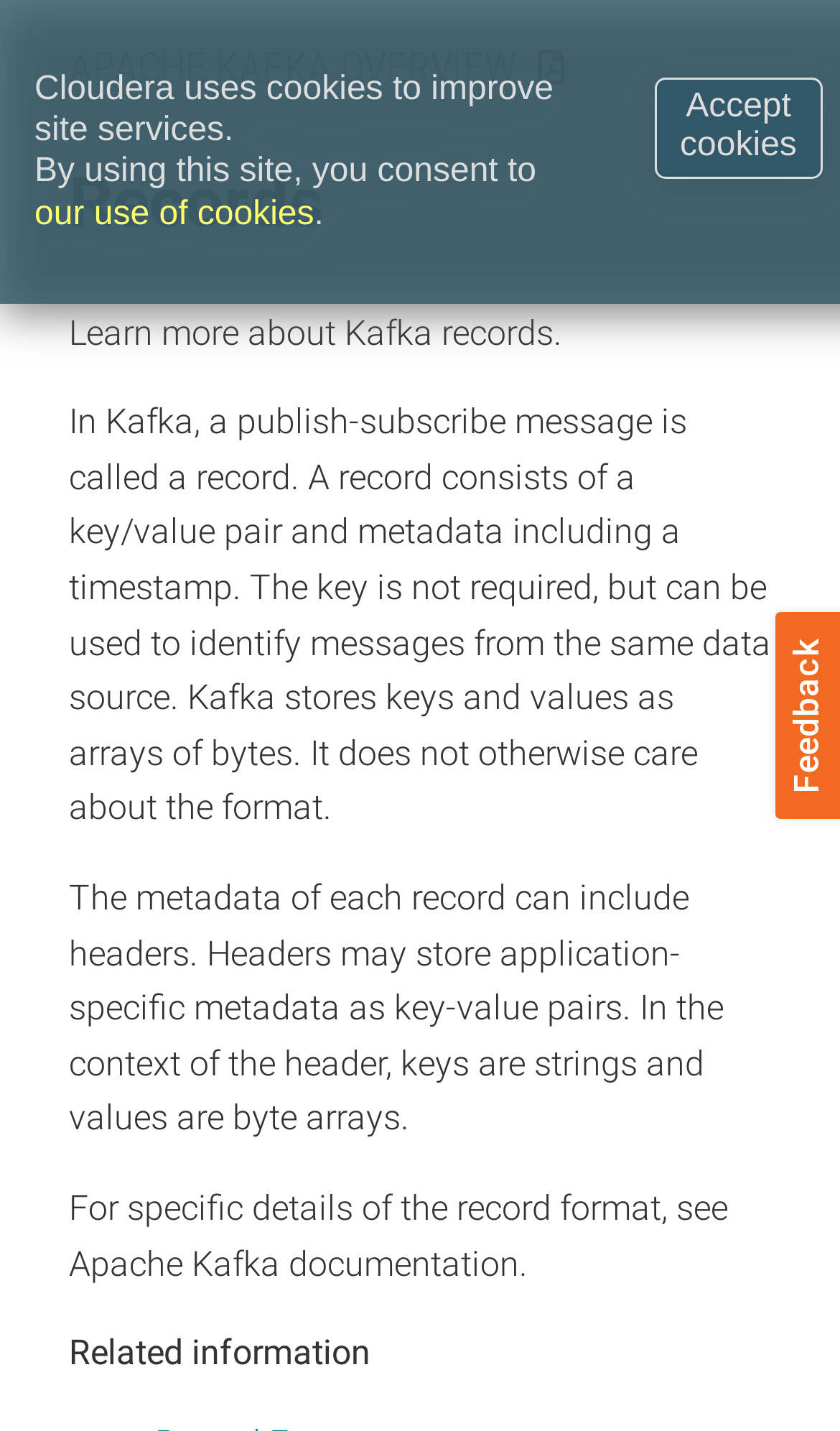Construct a thorough caption encompassing all aspects of the webpage.

The webpage is about Kafka records, with a title "Records | CDP Public Cloud" at the top. There are two links at the top left, "APACHE KAFKA OVERVIEW" and "PDF version", with the latter having a corresponding image icon. 

Below the title, there is a heading "Records" followed by a brief introduction to Kafka records, which states that a record consists of a key/value pair and metadata including a timestamp. The text explains that the key is not required but can be used to identify messages from the same data source, and that Kafka stores keys and values as arrays of bytes.

The webpage then delves deeper into the metadata of each record, explaining that it can include headers that store application-specific metadata as key-value pairs. There is also a note about the record format, with a reference to Apache Kafka documentation for specific details.

At the bottom left, there is a section titled "Related information". 

At the bottom of the page, there is a notification about Cloudera's use of cookies, with a button "Accept cookies" at the bottom right.